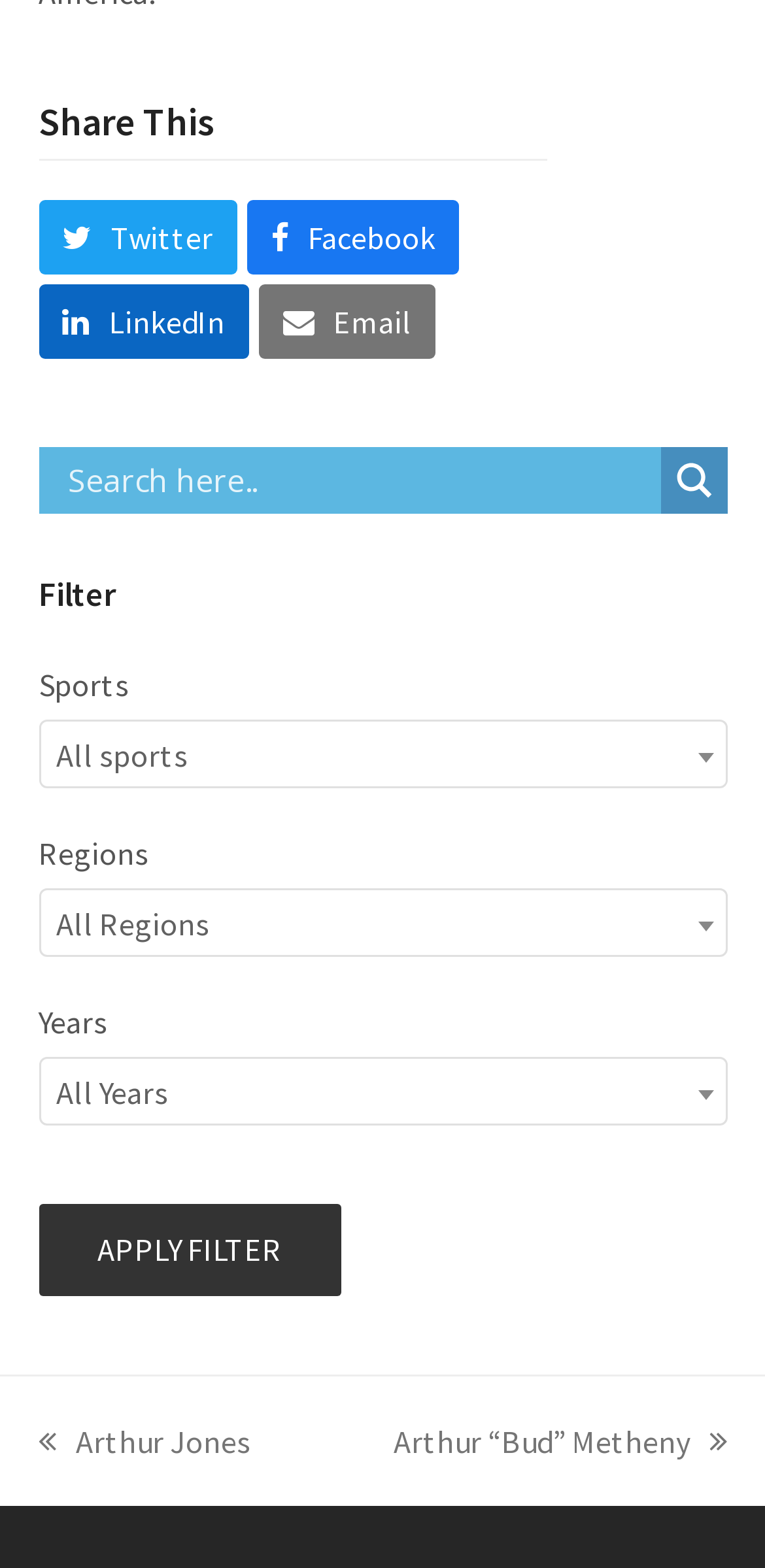Answer the question with a brief word or phrase:
What is the purpose of the search form?

To search content